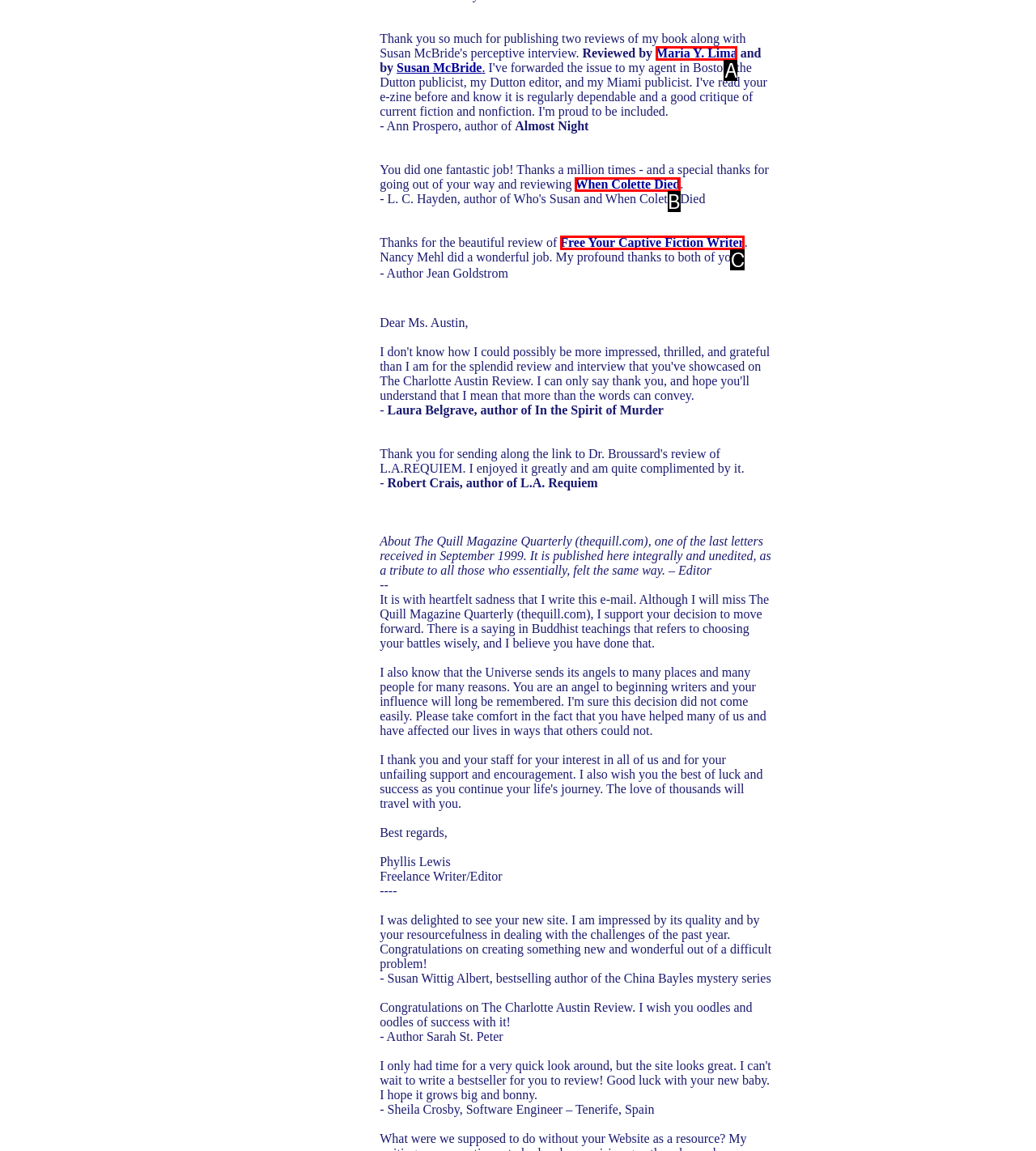Identify which option matches the following description: Maria Y. Lima
Answer by giving the letter of the correct option directly.

A